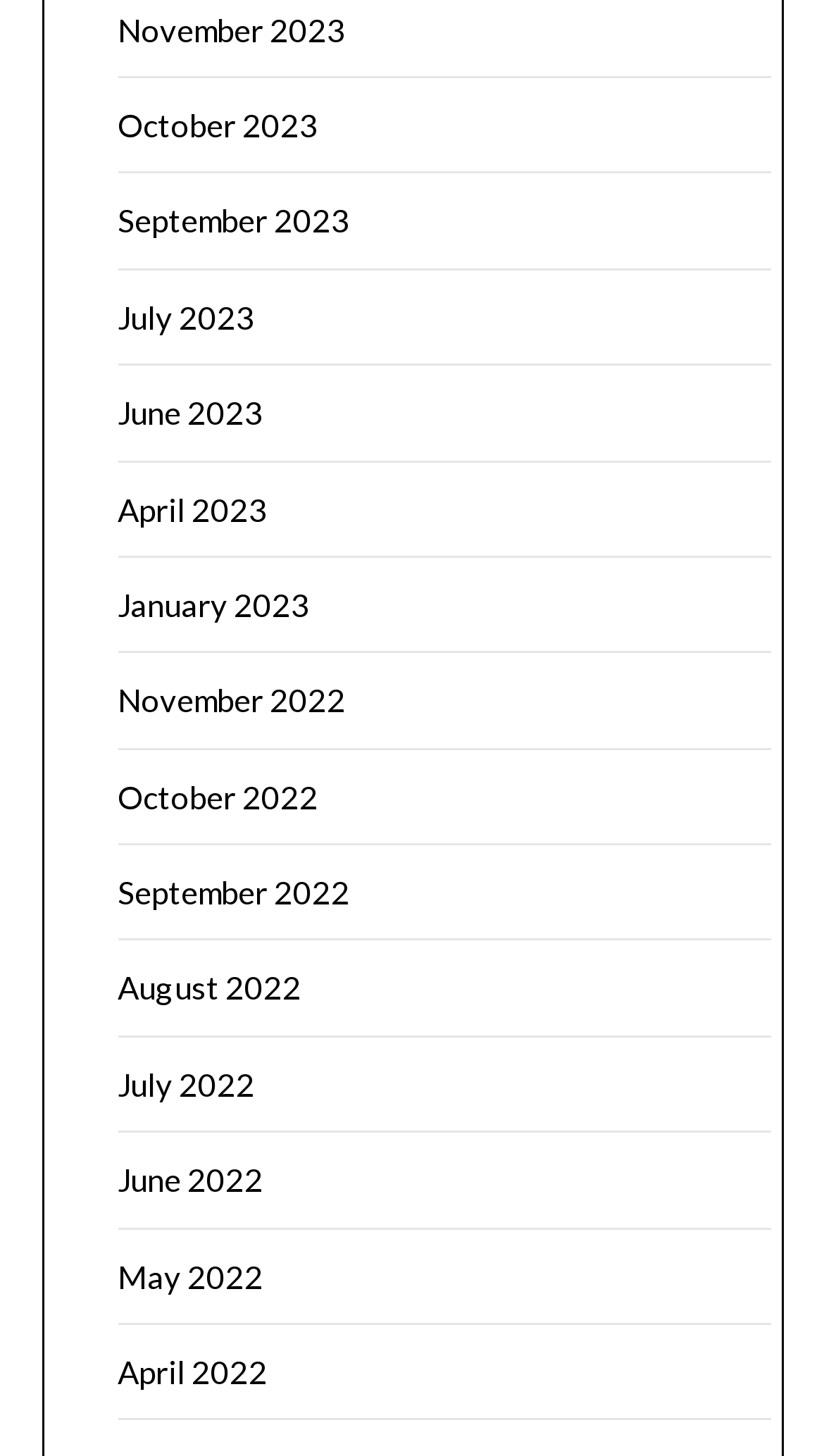Please indicate the bounding box coordinates of the element's region to be clicked to achieve the instruction: "view April 2022". Provide the coordinates as four float numbers between 0 and 1, i.e., [left, top, right, bottom].

[0.142, 0.929, 0.324, 0.955]